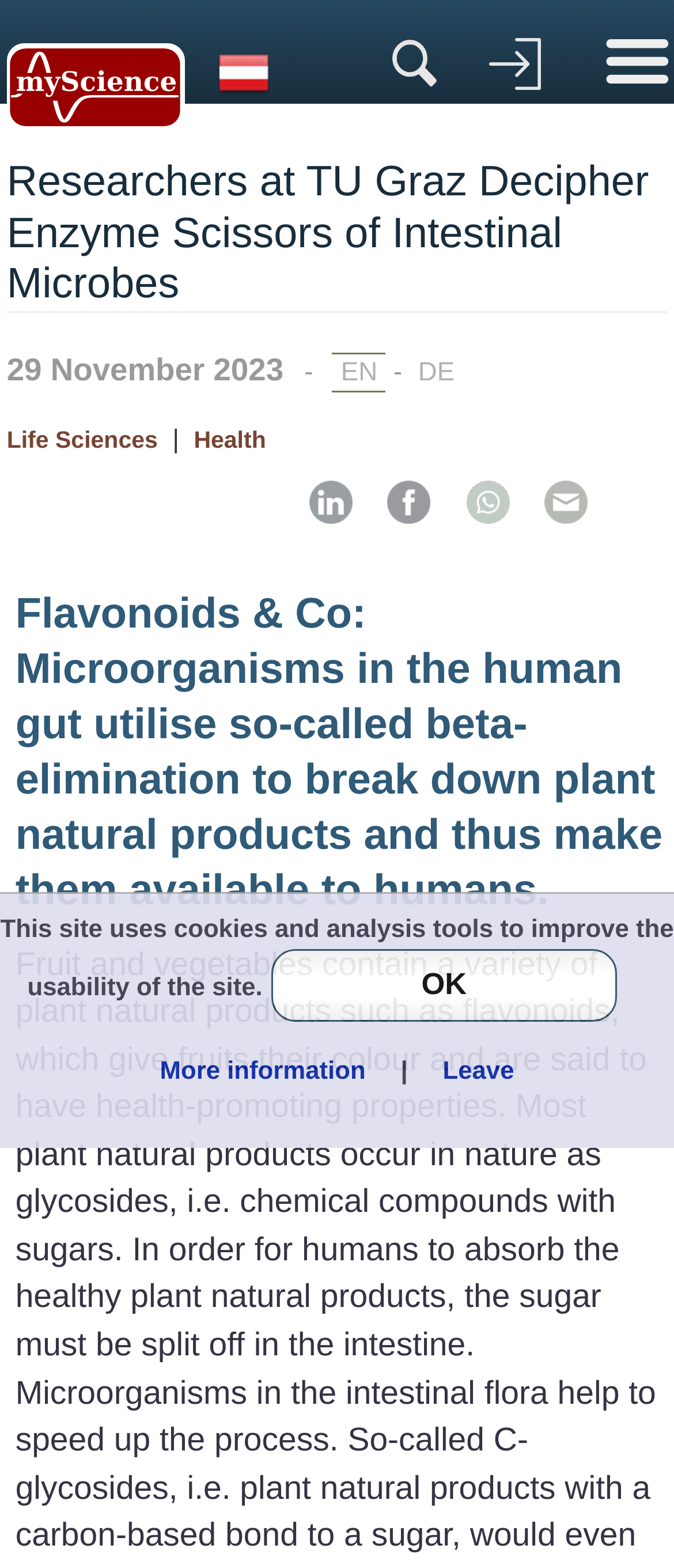Locate the bounding box coordinates of the area that needs to be clicked to fulfill the following instruction: "login as educator". The coordinates should be in the format of four float numbers between 0 and 1, namely [left, top, right, bottom].

None